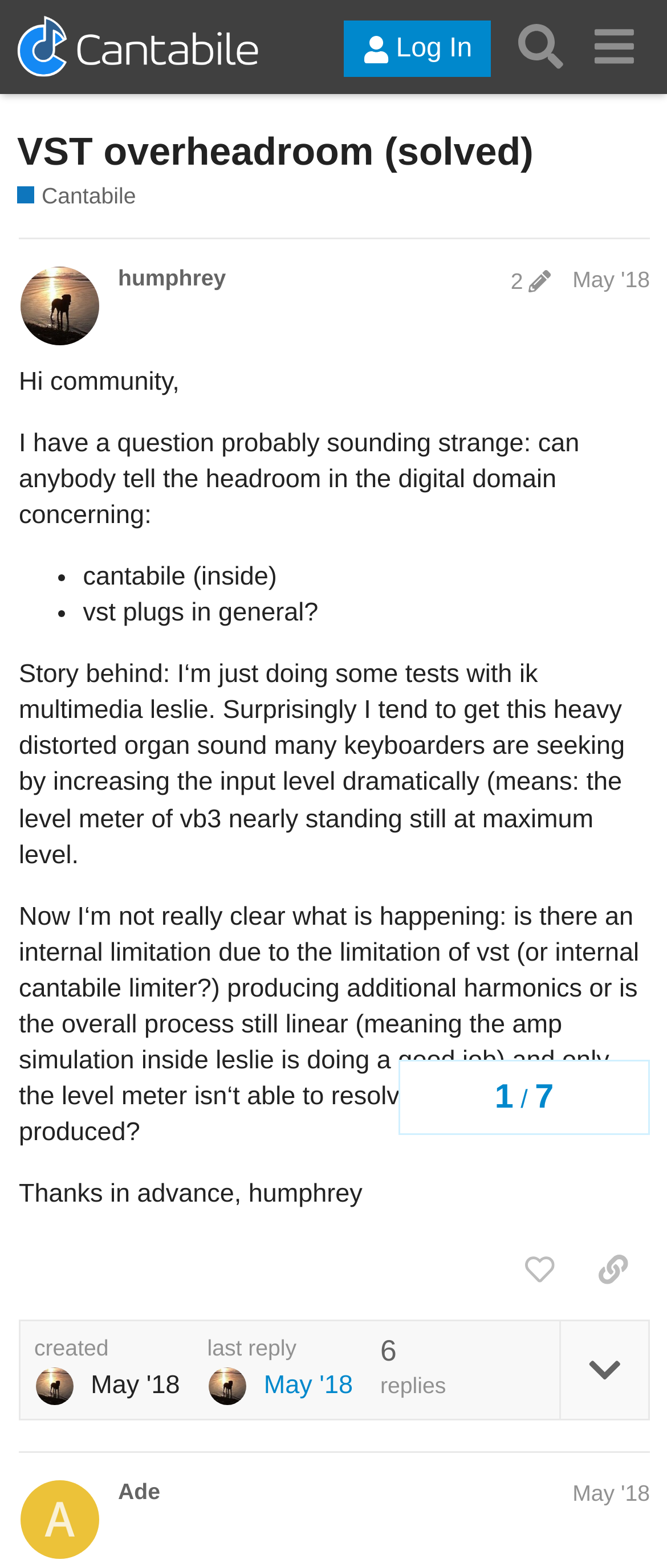Given the content of the image, can you provide a detailed answer to the question?
How many replies are there to the post?

The number of replies can be found at the bottom of the post, where it says '6 replies'.